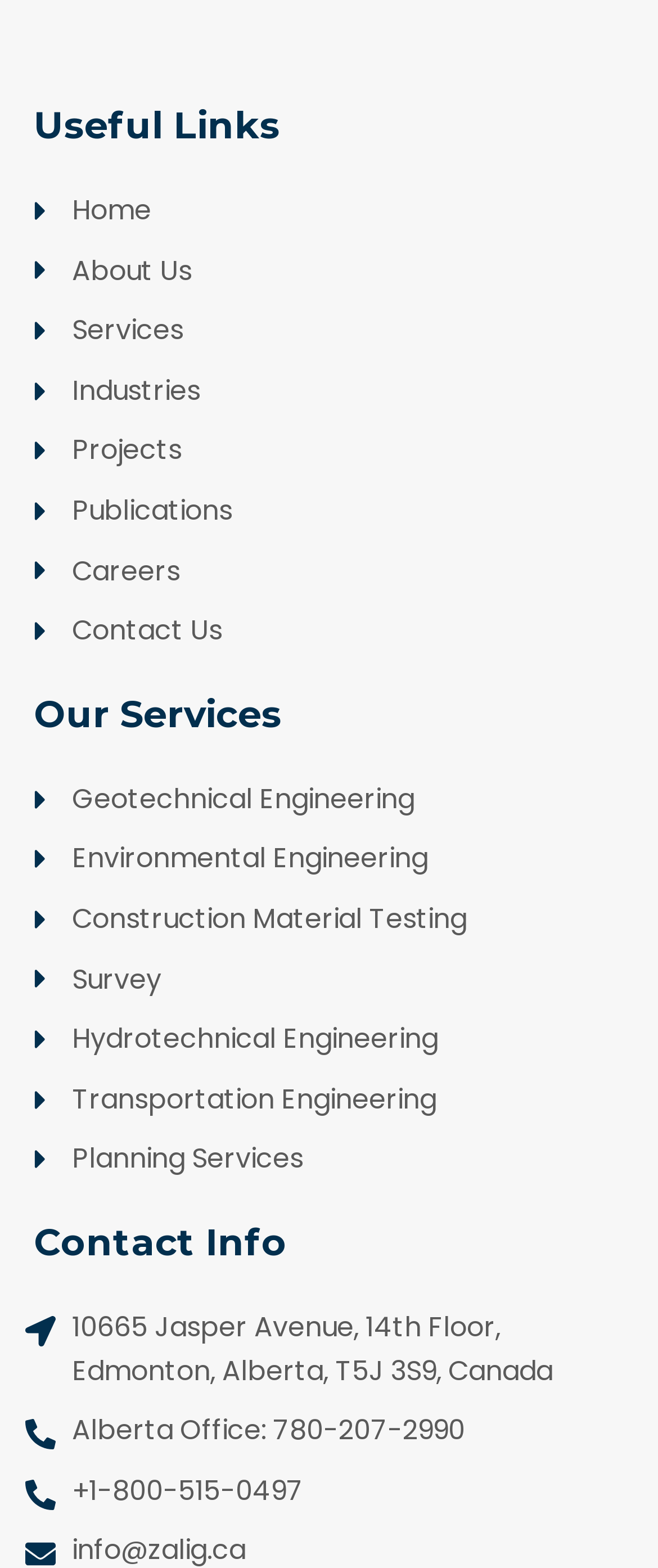Find the bounding box coordinates for the area that should be clicked to accomplish the instruction: "view services".

[0.039, 0.197, 0.962, 0.225]